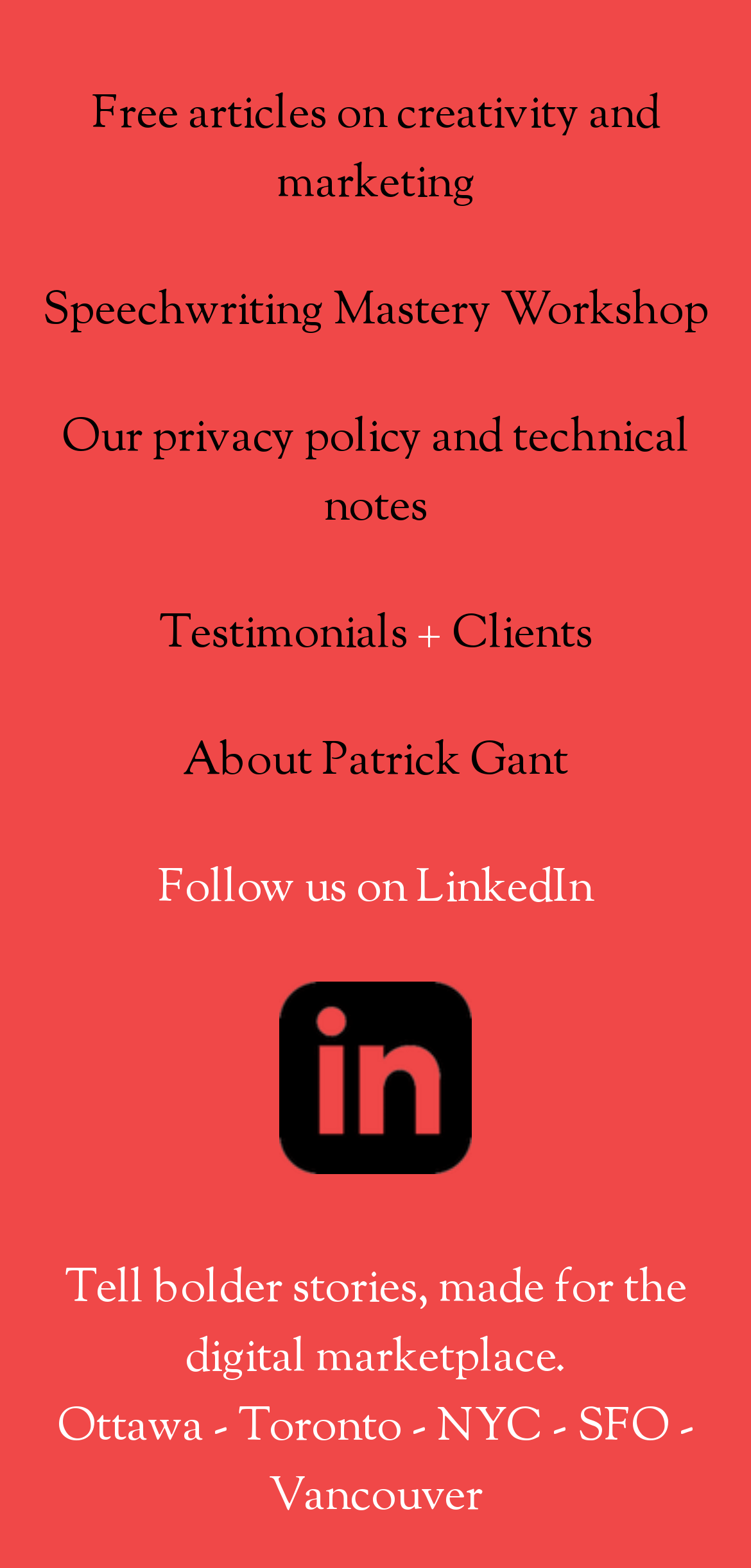Give the bounding box coordinates for the element described as: "Speechwriting Mastery Workshop".

[0.056, 0.178, 0.944, 0.22]